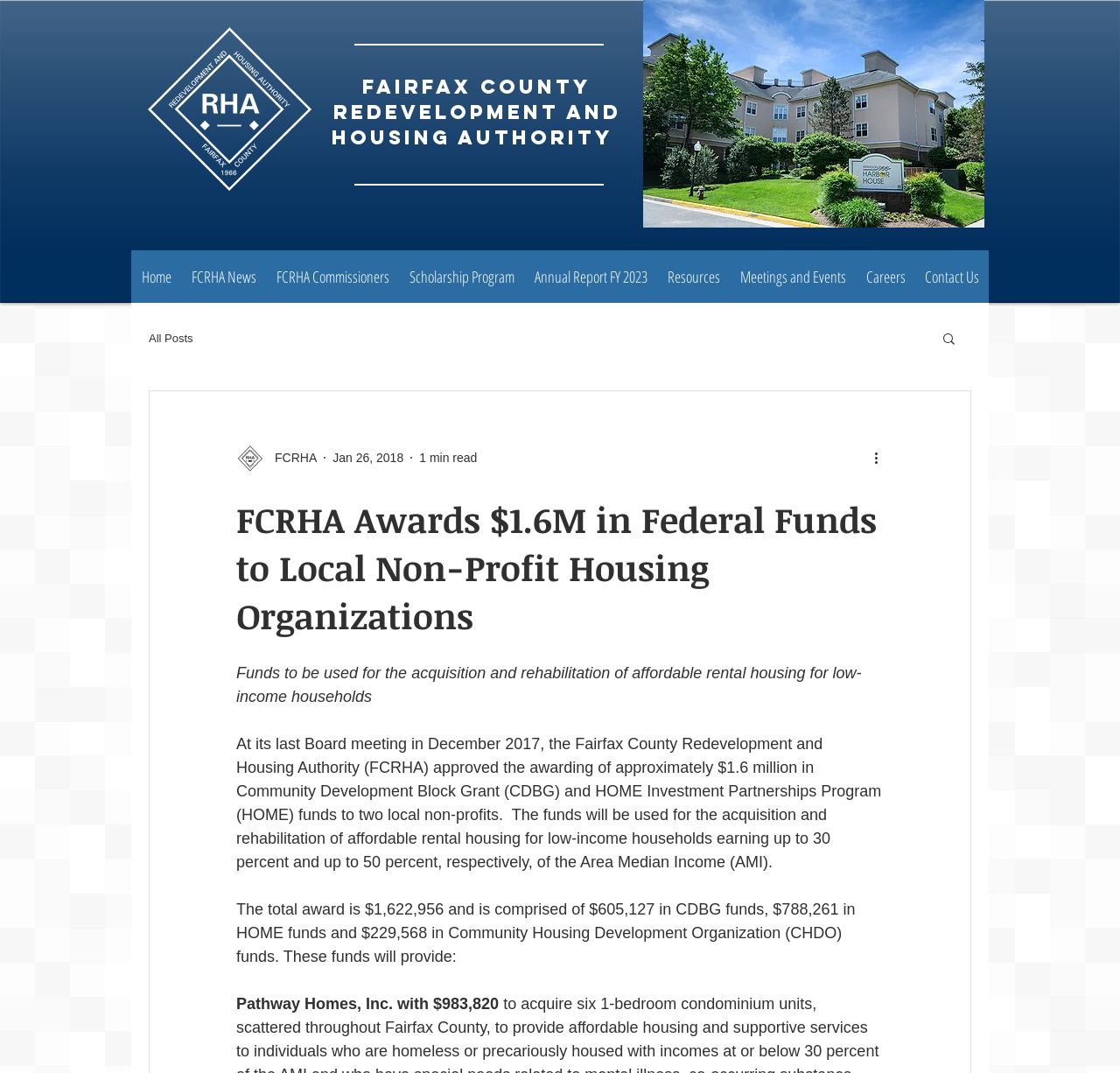Create a full and detailed caption for the entire webpage.

The webpage appears to be an article from the Fairfax County Redevelopment and Housing Authority (FCRHA) website. At the top, there is a logo of the organization, followed by a heading with the organization's name. To the right of the logo, there is a larger image, likely a photo related to the article.

Below the heading, there is a navigation menu with links to various sections of the website, including "Home", "FCRHA News", "FCRHA Commissioners", and others. Next to the navigation menu, there is a search button with a magnifying glass icon.

The main content of the article begins with a heading that reads "FCRHA Awards $1.6M in Federal Funds to Local Non-Profit Housing Organizations". Below the heading, there is a photo of a person, likely the author of the article. The article's content is divided into paragraphs, with the first paragraph explaining that the FCRHA has approved the awarding of $1.6 million in federal funds to two local non-profits for the acquisition and rehabilitation of affordable rental housing for low-income households.

The article continues with more details about the funding, including the breakdown of the award amount and the organizations that will receive the funds. The text is accompanied by no other images besides the logo, the larger photo at the top, and the author's photo.